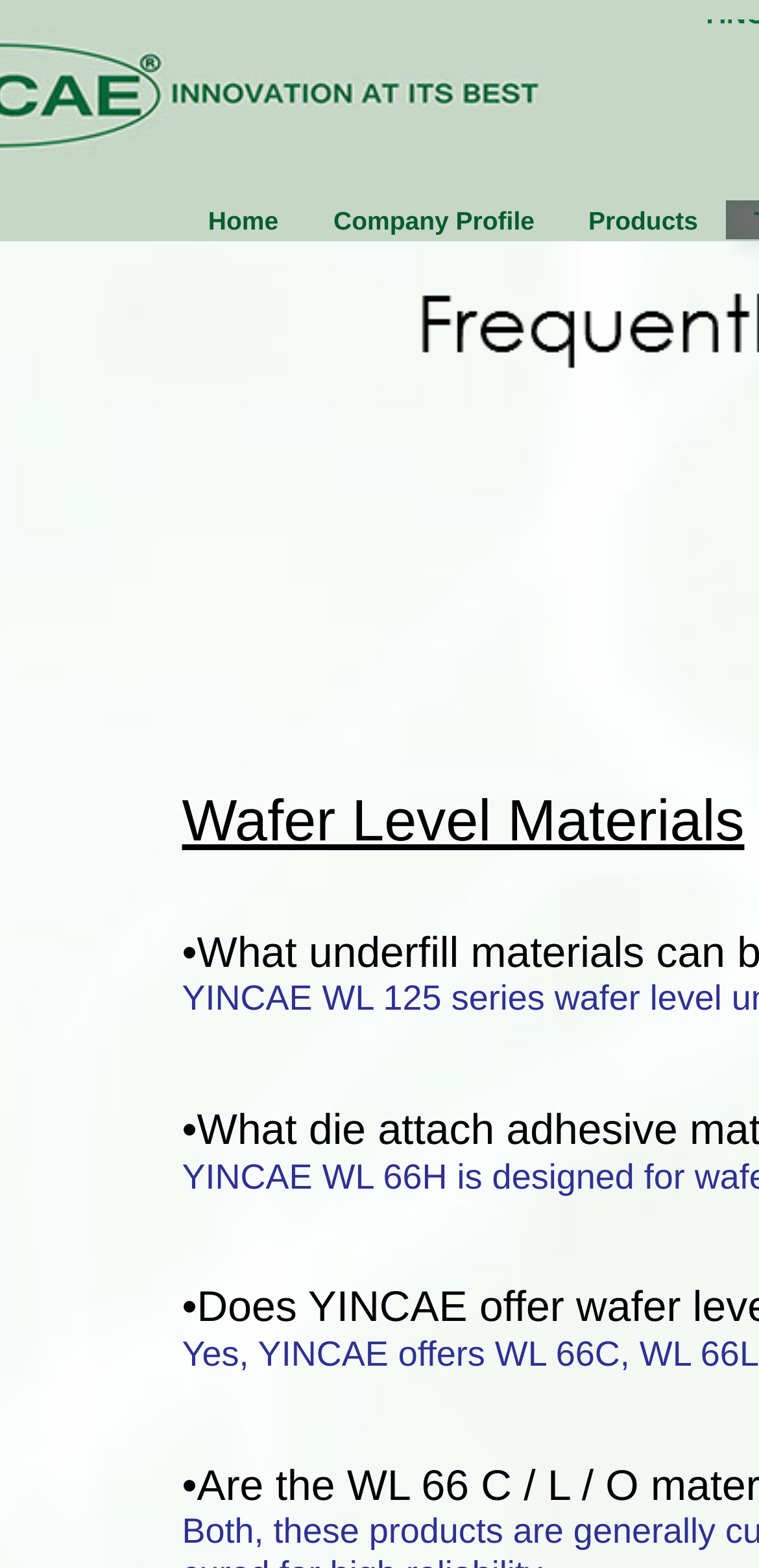How many sections are there in the main content area?
Refer to the image and give a detailed response to the question.

I counted the number of 'StaticText' elements with non-empty OCR text and found three sections: 'Wafer Level Materials', and two other sections separated by empty spaces. Therefore, there are 3 sections in the main content area.